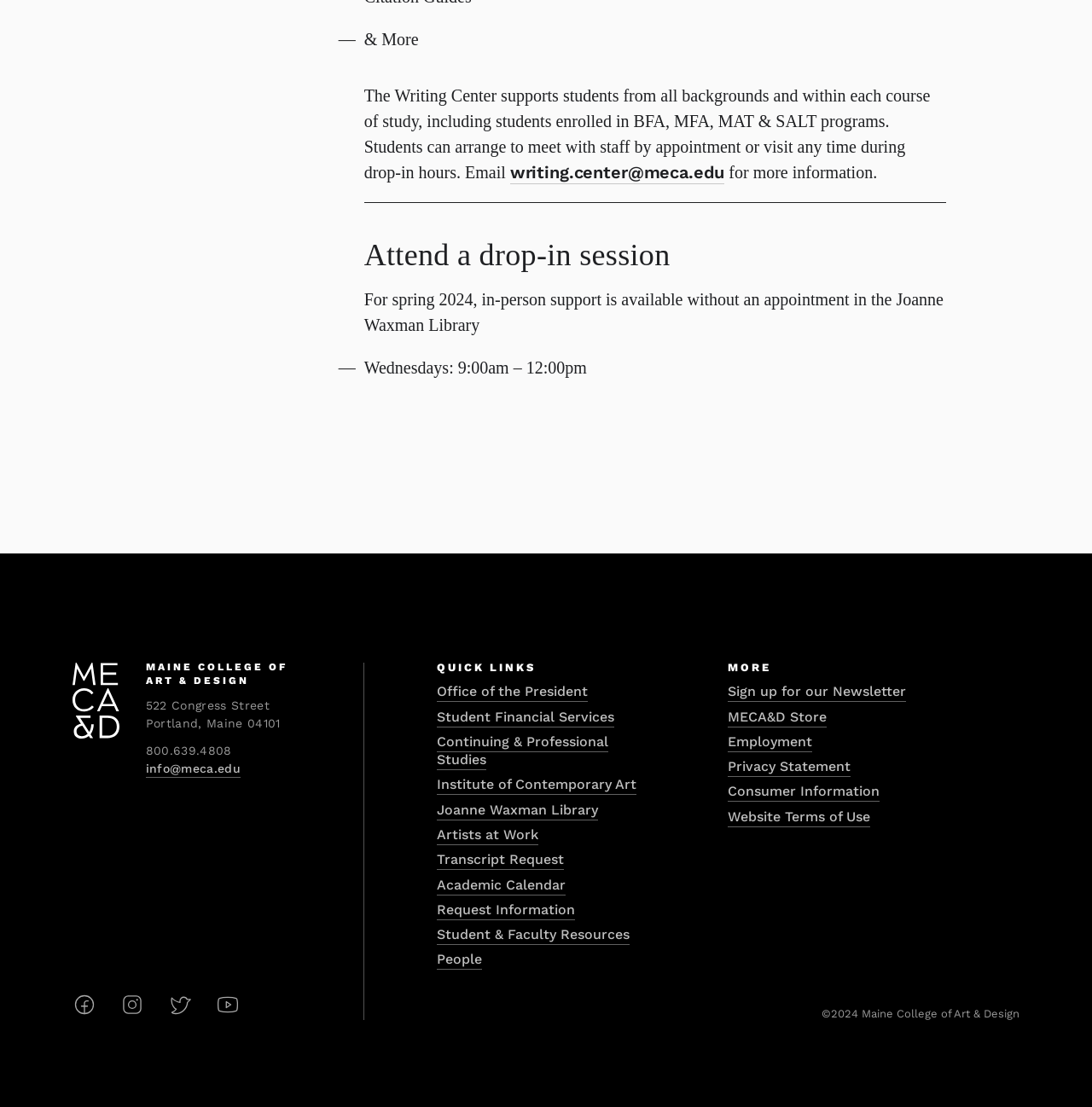Please identify the bounding box coordinates of the element that needs to be clicked to perform the following instruction: "Sign up for the Newsletter".

[0.667, 0.664, 0.83, 0.681]